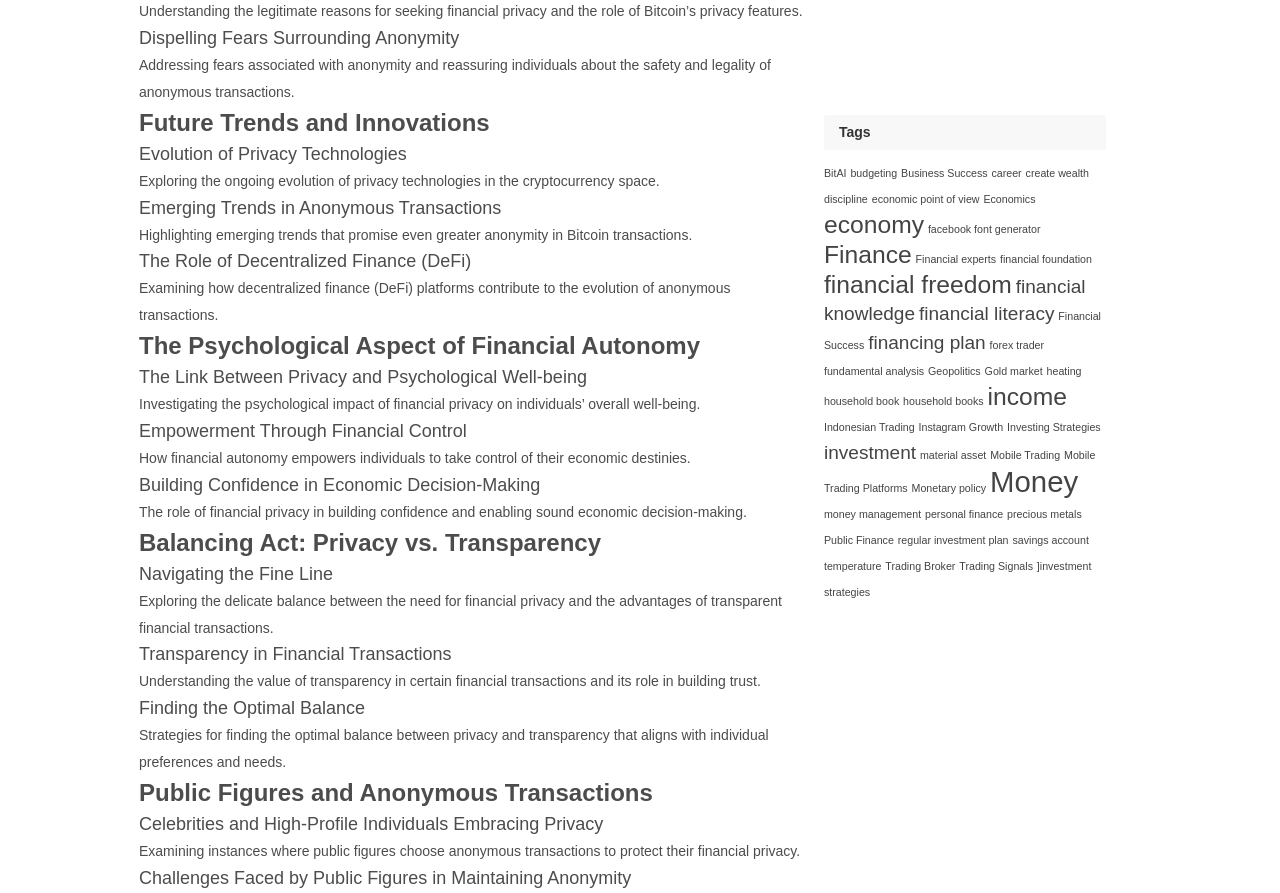Refer to the element description financial literacy and identify the corresponding bounding box in the screenshot. Format the coordinates as (top-left x, top-left y, bottom-right x, bottom-right y) with values in the range of 0 to 1.

[0.718, 0.34, 0.824, 0.363]